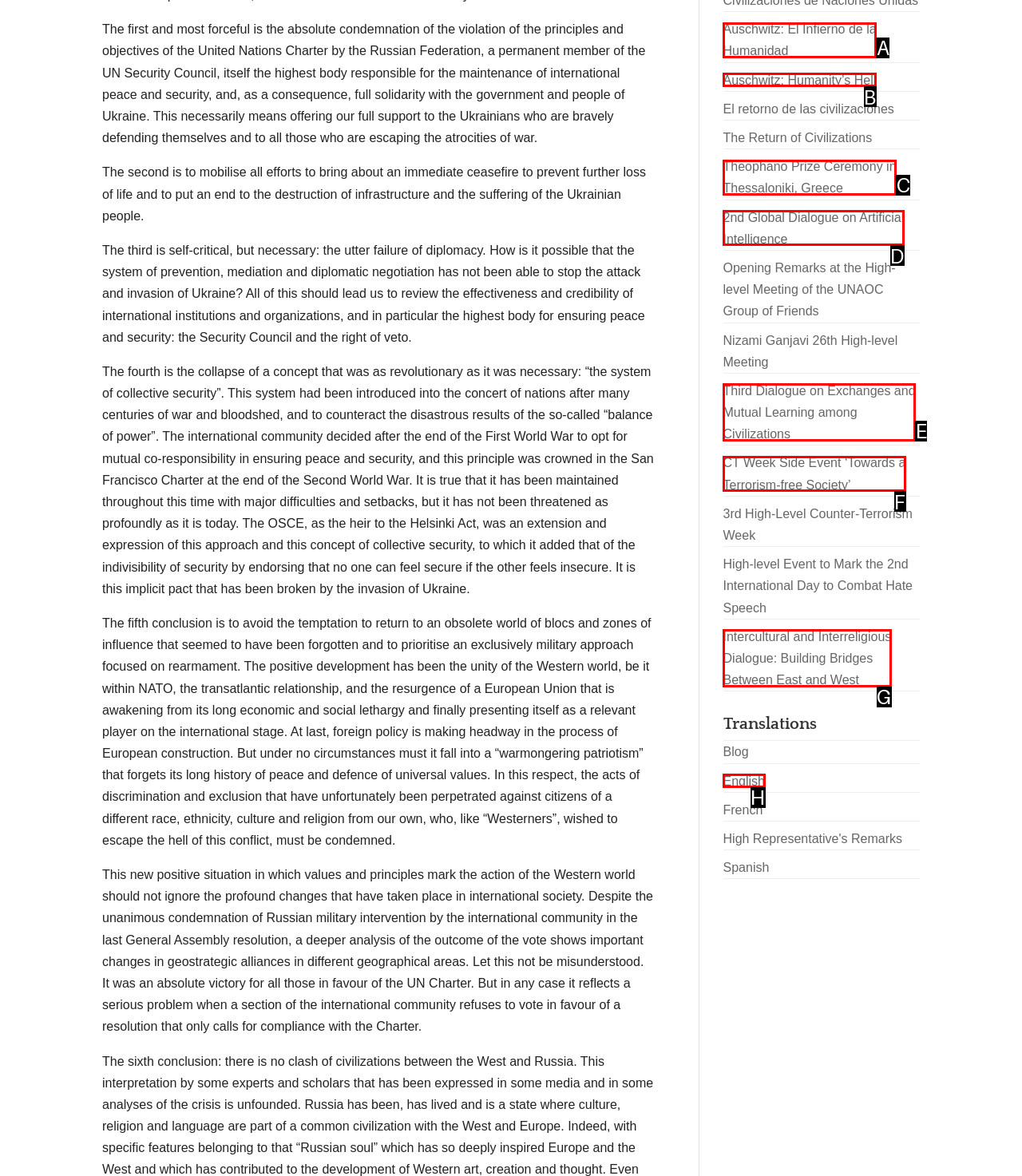Look at the description: Auschwitz: Humanity’s Hell
Determine the letter of the matching UI element from the given choices.

B